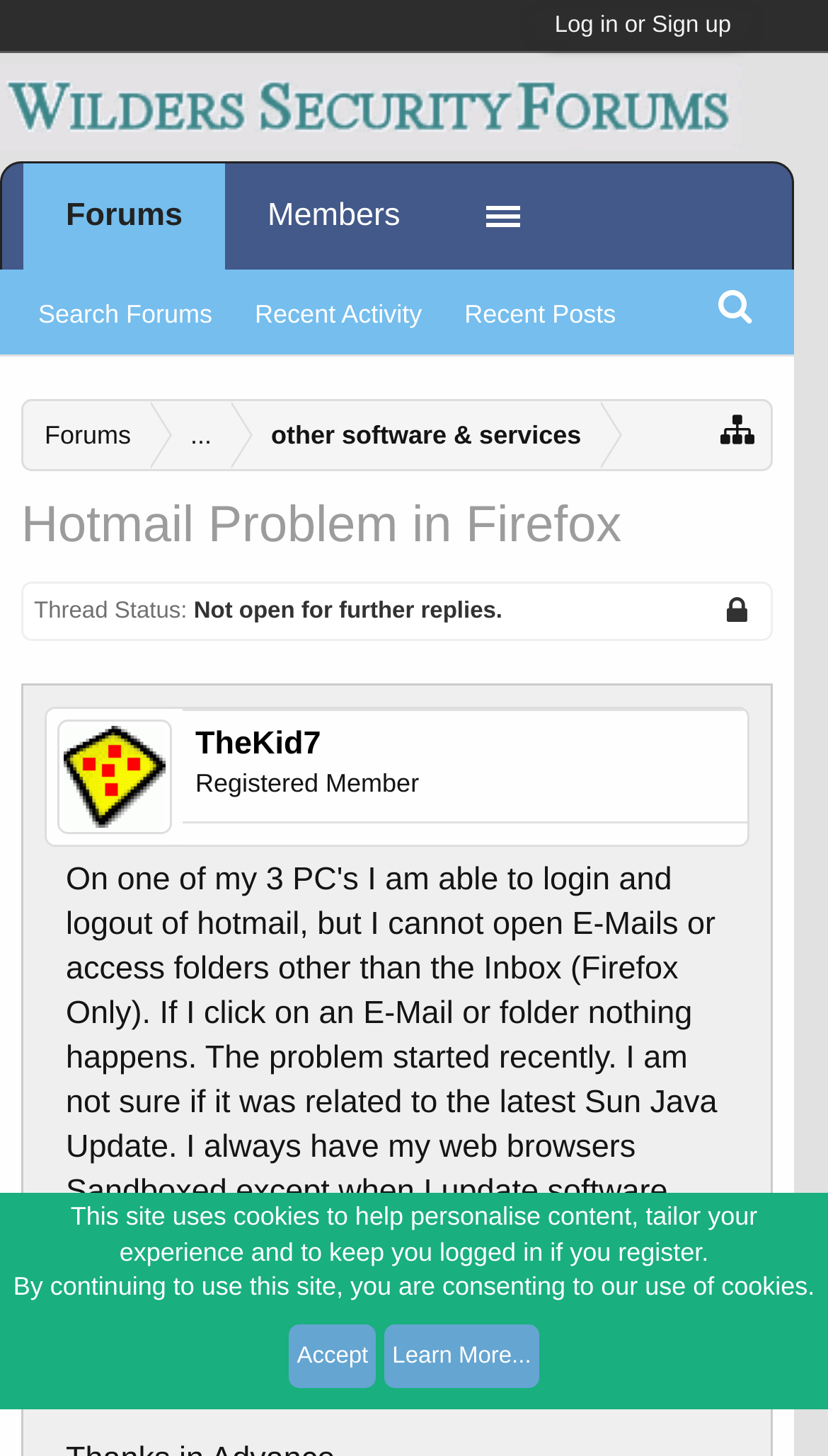What is the name of the forum?
Answer with a single word or short phrase according to what you see in the image.

Wilders Security Forums